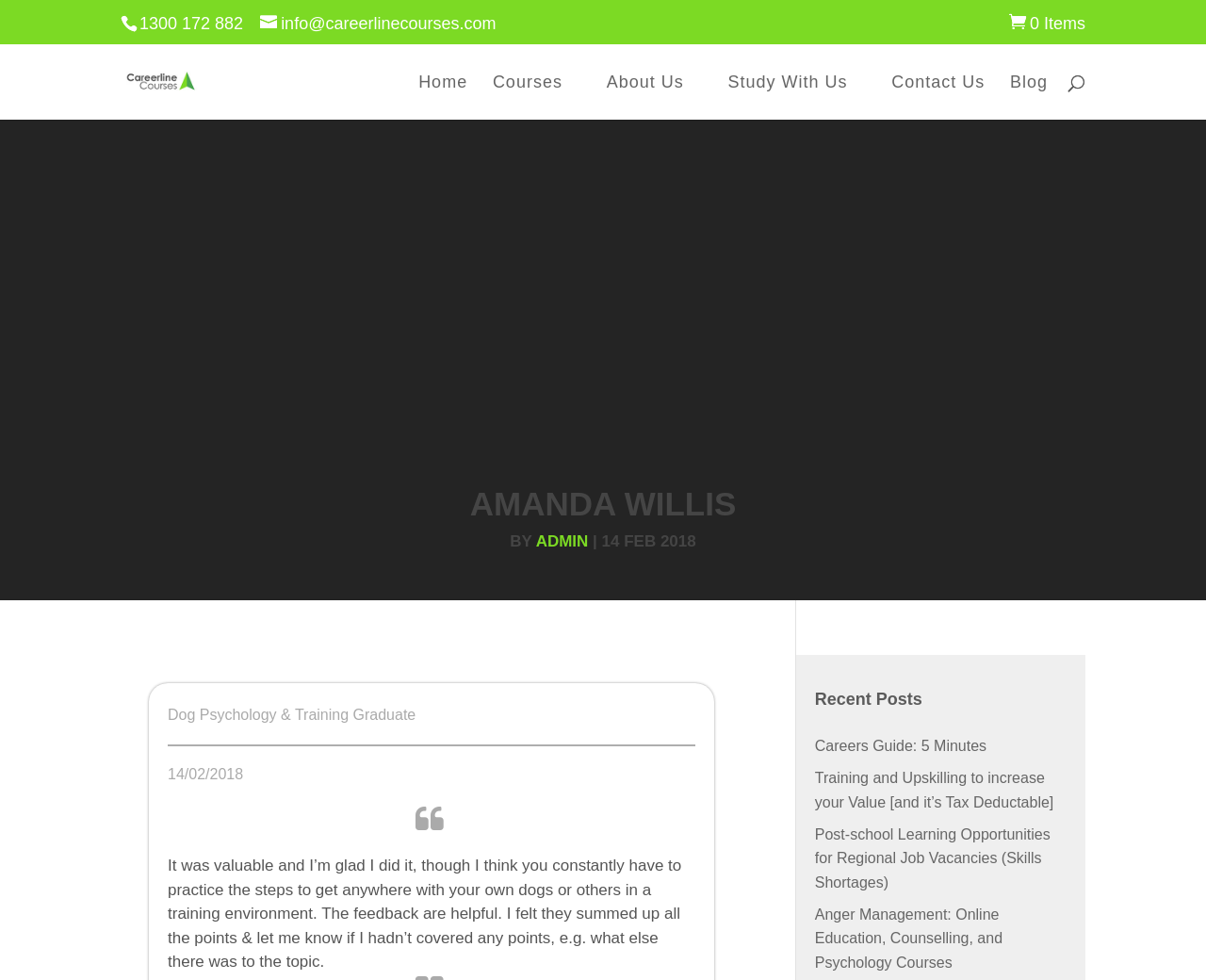Summarize the contents and layout of the webpage in detail.

This webpage appears to be a blog or personal profile page of Amanda Willis, with a focus on careers online courses. At the top of the page, there is a header section with contact information, including a phone number and email address, as well as links to various pages such as Home, Courses, About Us, Study With Us, Contact Us, and Blog.

Below the header section, there is a search bar that spans almost the entire width of the page. To the left of the search bar, there is a logo or image of Careers Online Courses.

The main content of the page is divided into two sections. On the left side, there is a profile section with a heading "AMANDA WILLIS" and some personal information, including a title "ADMIN" and a date "14 FEB 2018". Below this, there is a testimonial or review of a course, with a heading "Dog Psychology & Training Graduate" and a date "14/02/2018". The review is a lengthy text that discusses the value of the course and the importance of practice.

On the right side of the page, there is a section with a heading "Recent Posts" and a list of four links to recent blog posts, including "Careers Guide: 5 Minutes", "Training and Upskilling to increase your Value [and it’s Tax Deductable]", "Post-school Learning Opportunities for Regional Job Vacancies (Skills Shortages)", and "Anger Management: Online Education, Counselling, and Psychology Courses".